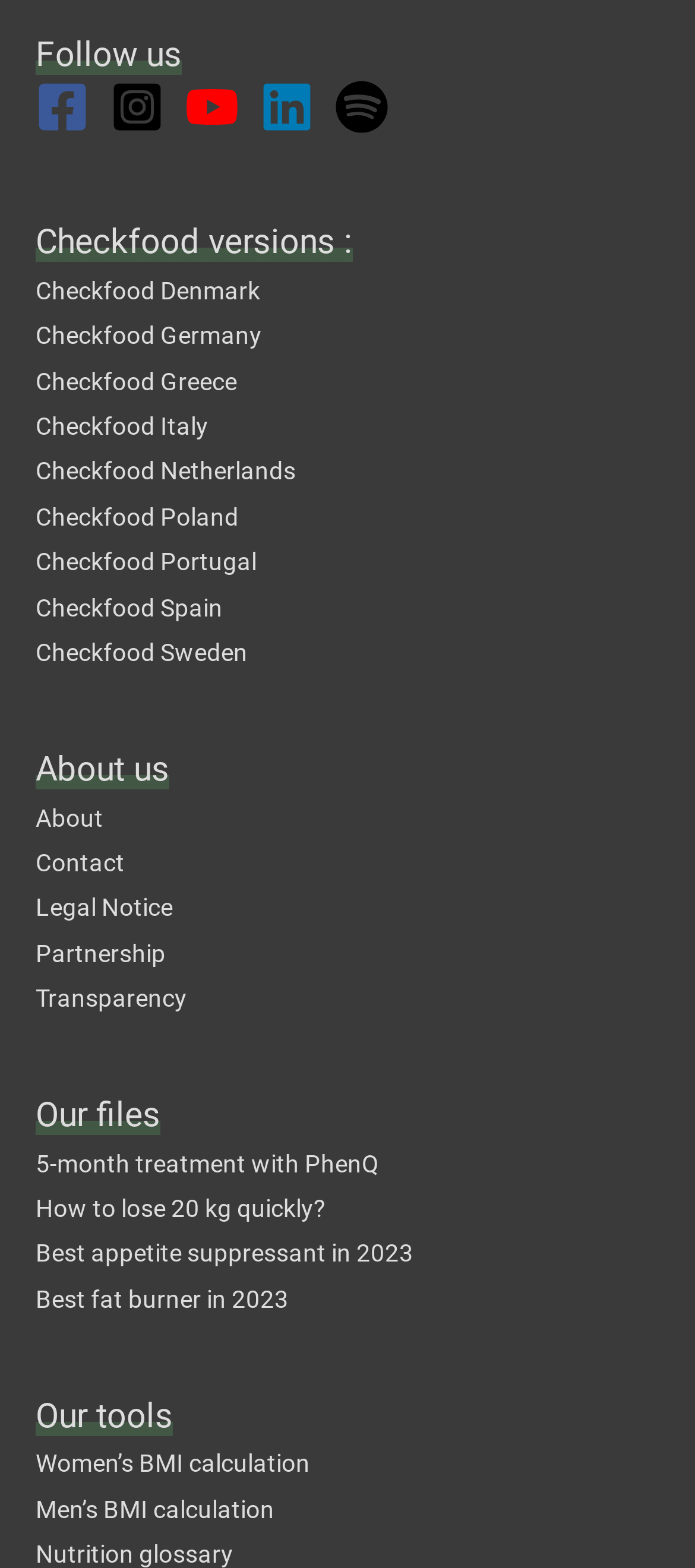Identify the bounding box for the UI element specified in this description: "aria-label="youtube"". The coordinates must be four float numbers between 0 and 1, formatted as [left, top, right, bottom].

[0.267, 0.052, 0.367, 0.086]